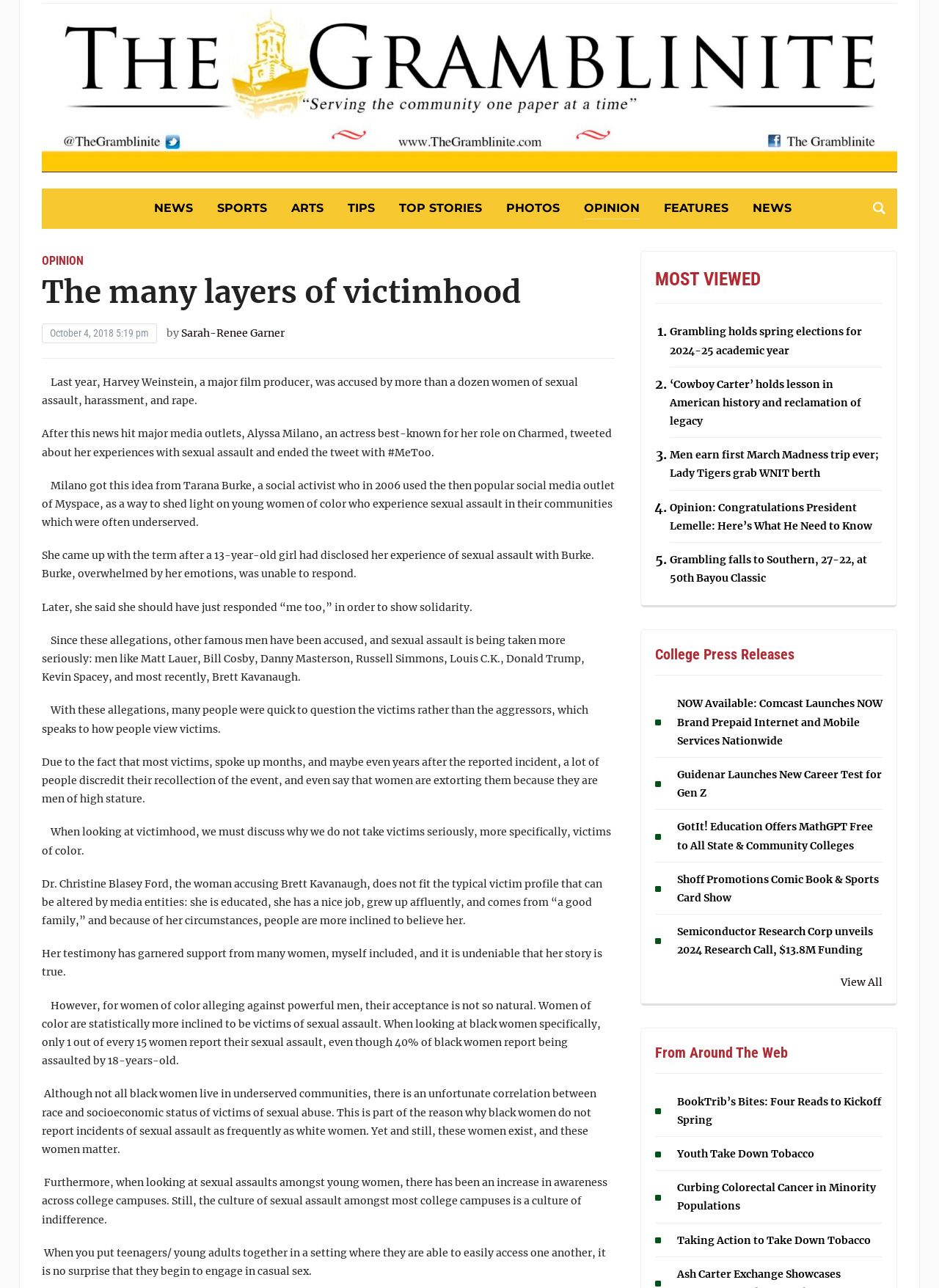Please determine the bounding box coordinates of the element's region to click for the following instruction: "Explore the opinion section".

[0.622, 0.154, 0.682, 0.17]